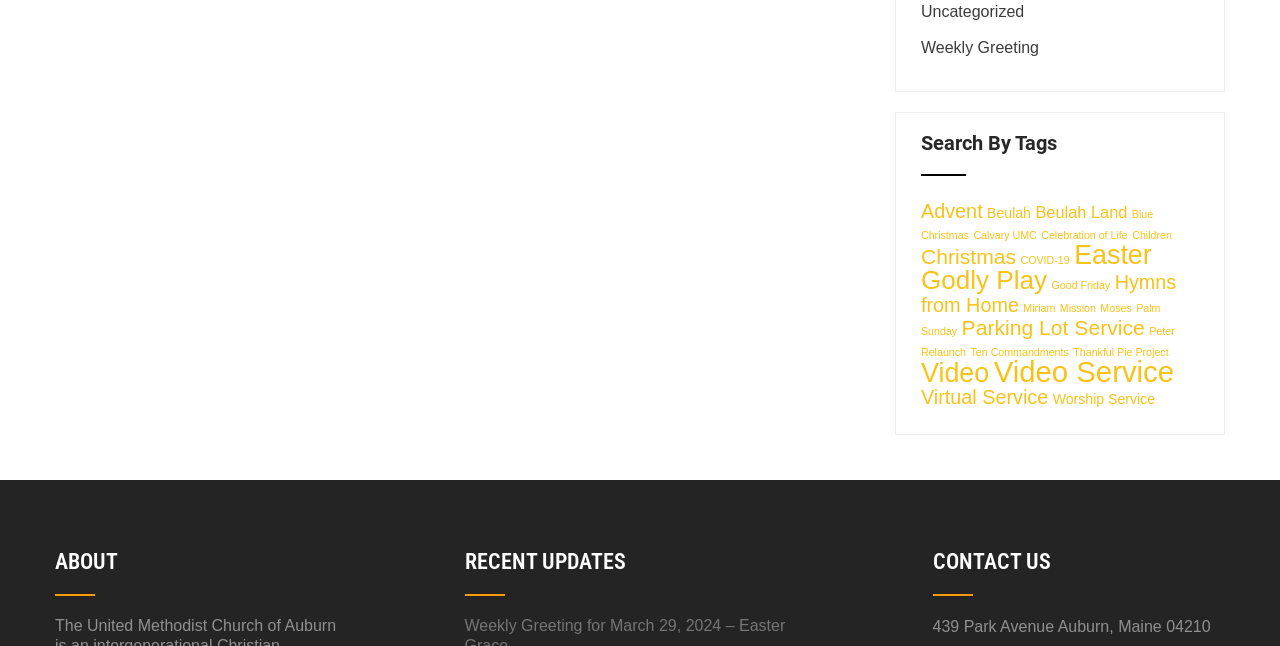Please specify the bounding box coordinates in the format (top-left x, top-left y, bottom-right x, bottom-right y), with values ranging from 0 to 1. Identify the bounding box for the UI component described as follows: Beulah Land

[0.809, 0.314, 0.881, 0.342]